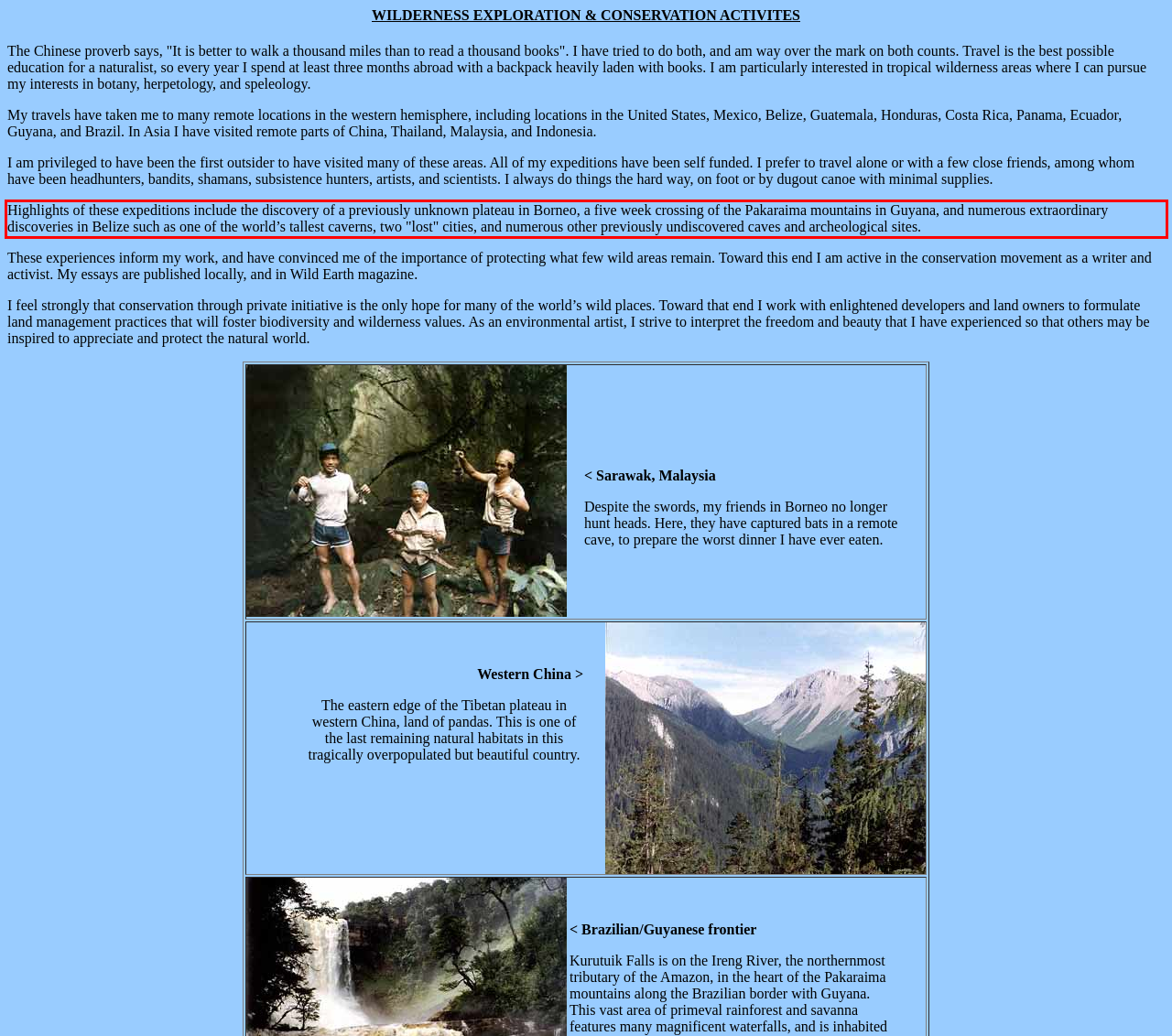Identify the red bounding box in the webpage screenshot and perform OCR to generate the text content enclosed.

Highlights of these expeditions include the discovery of a previously unknown plateau in Borneo, a five week crossing of the Pakaraima mountains in Guyana, and numerous extraordinary discoveries in Belize such as one of the world’s tallest caverns, two "lost" cities, and numerous other previously undiscovered caves and archeological sites.